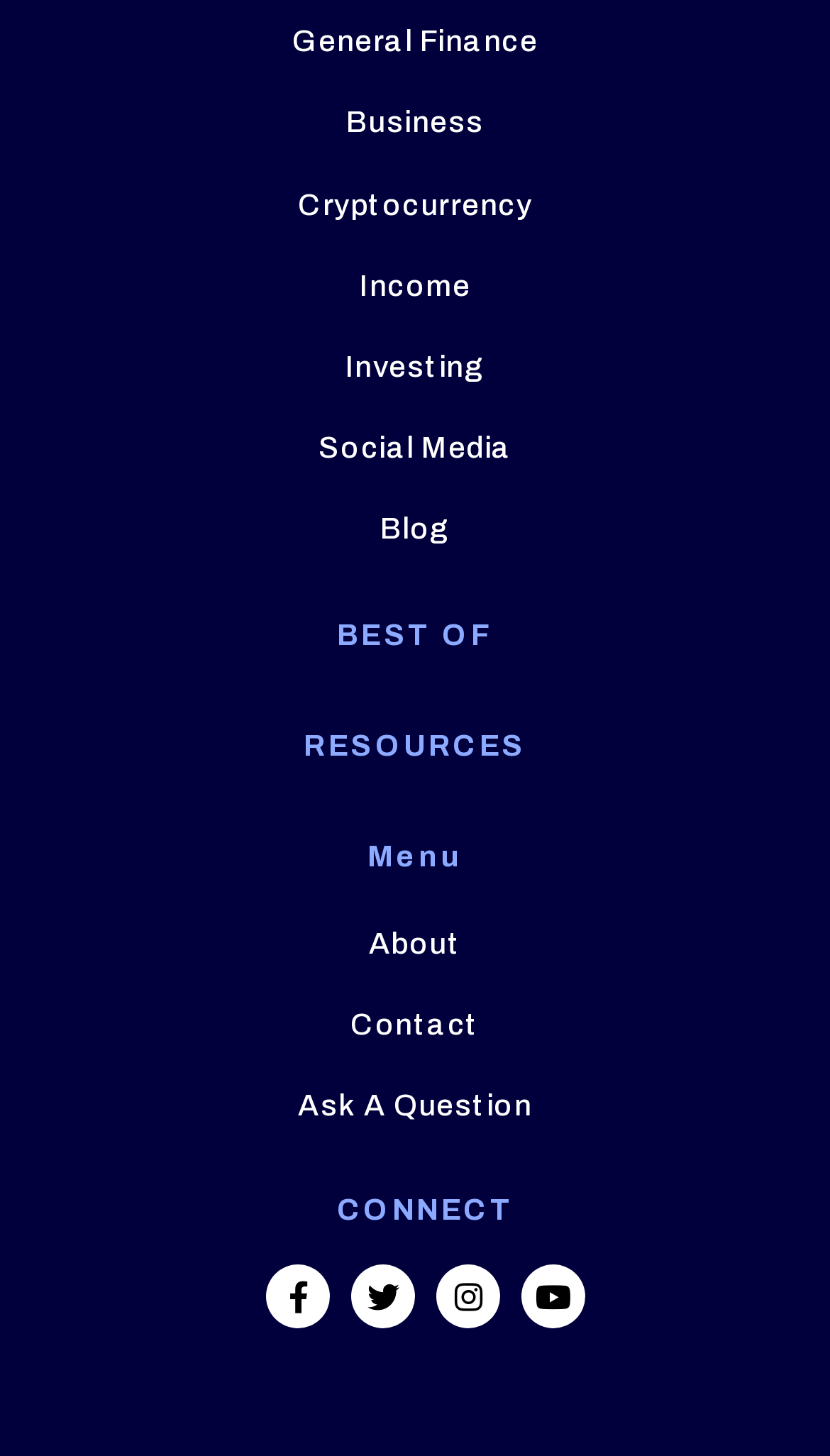Identify the bounding box coordinates for the element you need to click to achieve the following task: "Follow on Facebook". Provide the bounding box coordinates as four float numbers between 0 and 1, in the form [left, top, right, bottom].

[0.321, 0.869, 0.397, 0.913]